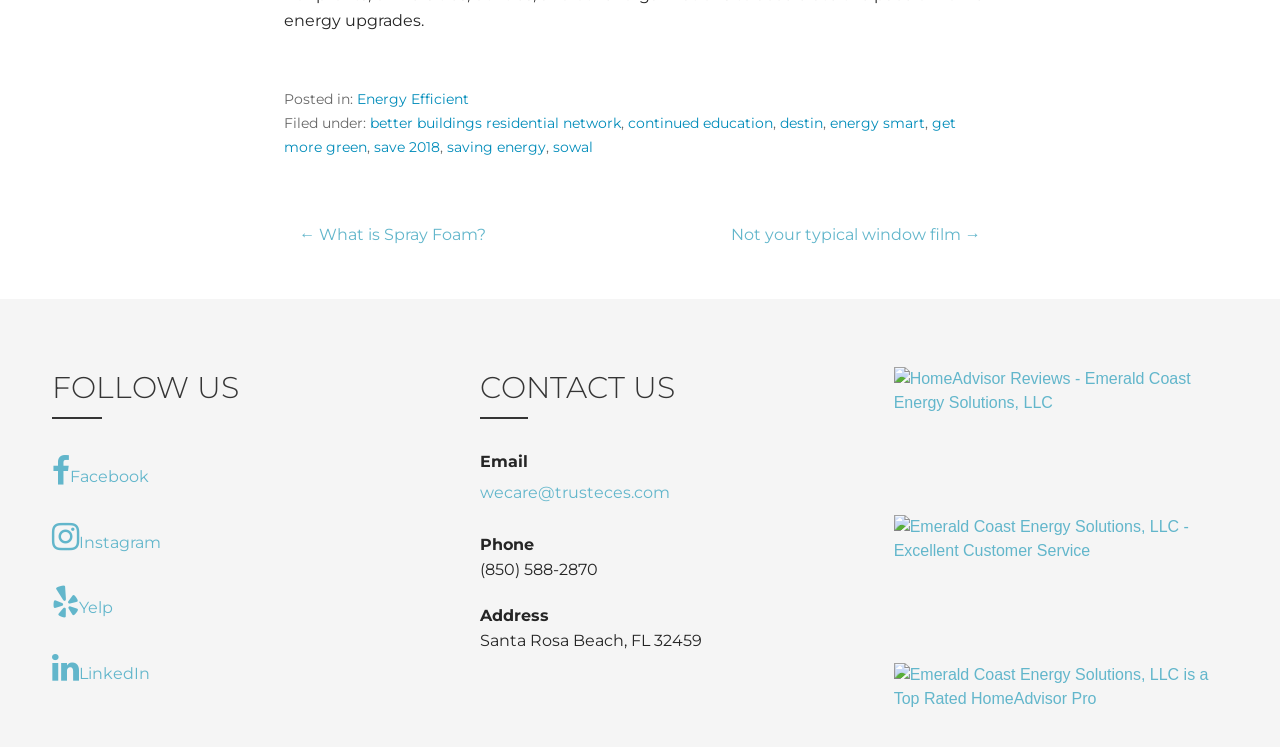Please identify the bounding box coordinates of the area I need to click to accomplish the following instruction: "Send an email to wecare@trusteces.com".

[0.375, 0.636, 0.625, 0.685]